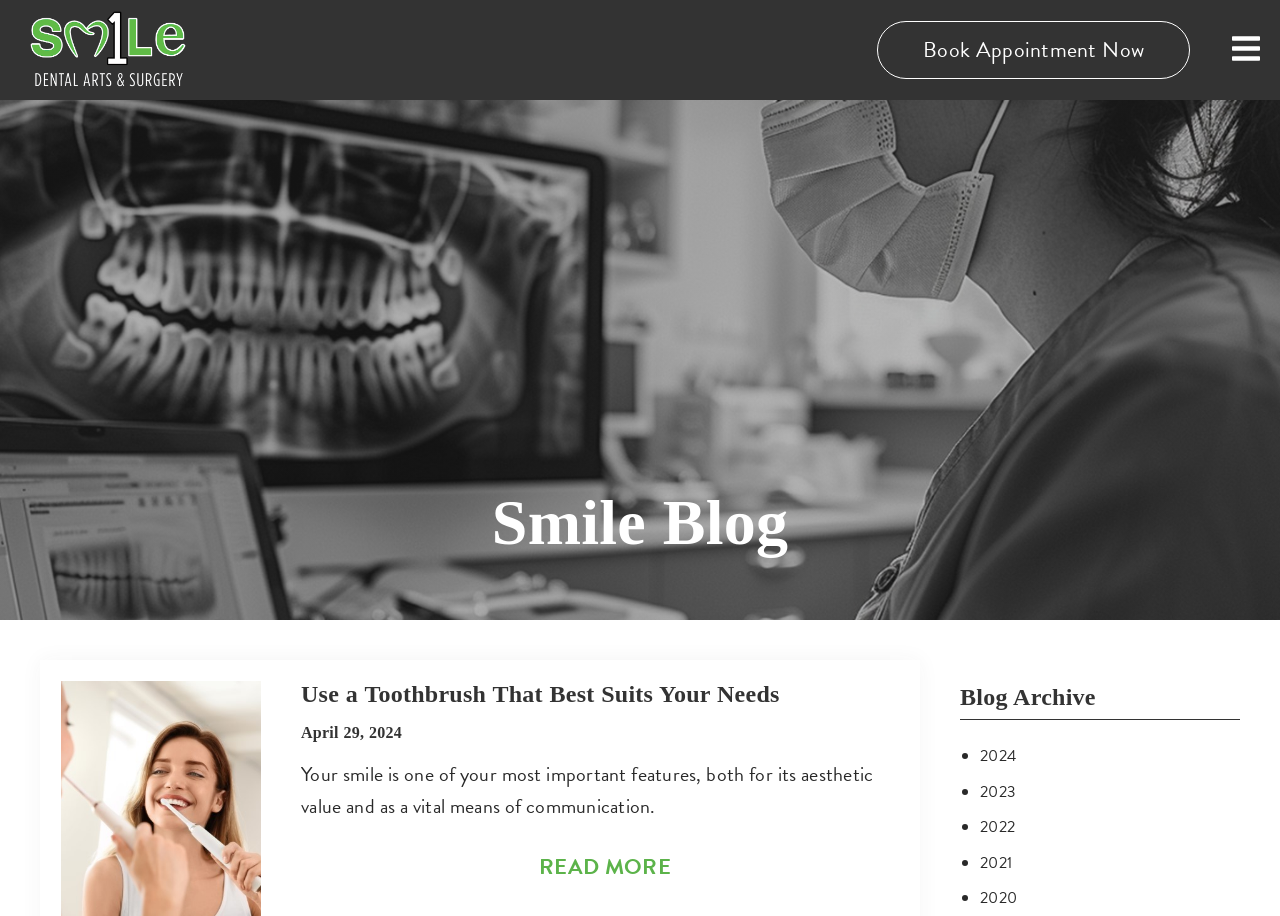What is the name of the dental clinic?
Based on the image, answer the question in a detailed manner.

The name of the dental clinic can be found in the top-left corner of the webpage, where the logo is located. The image has a text '1Smile Dental | Root Canals, Invisalign® and TMJ Disorders' which indicates the name of the clinic.